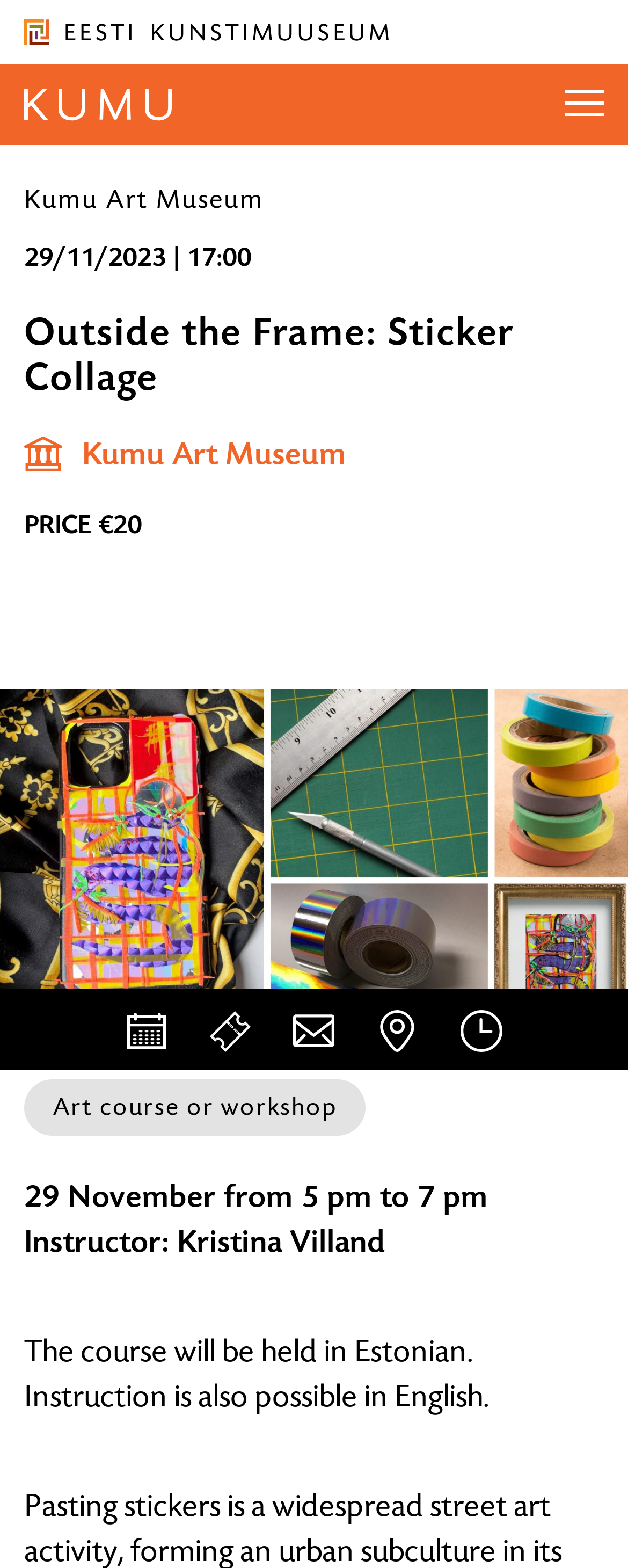Generate the main heading text from the webpage.

Outside the Frame: Sticker Collage
29/11/2023 | 17:00